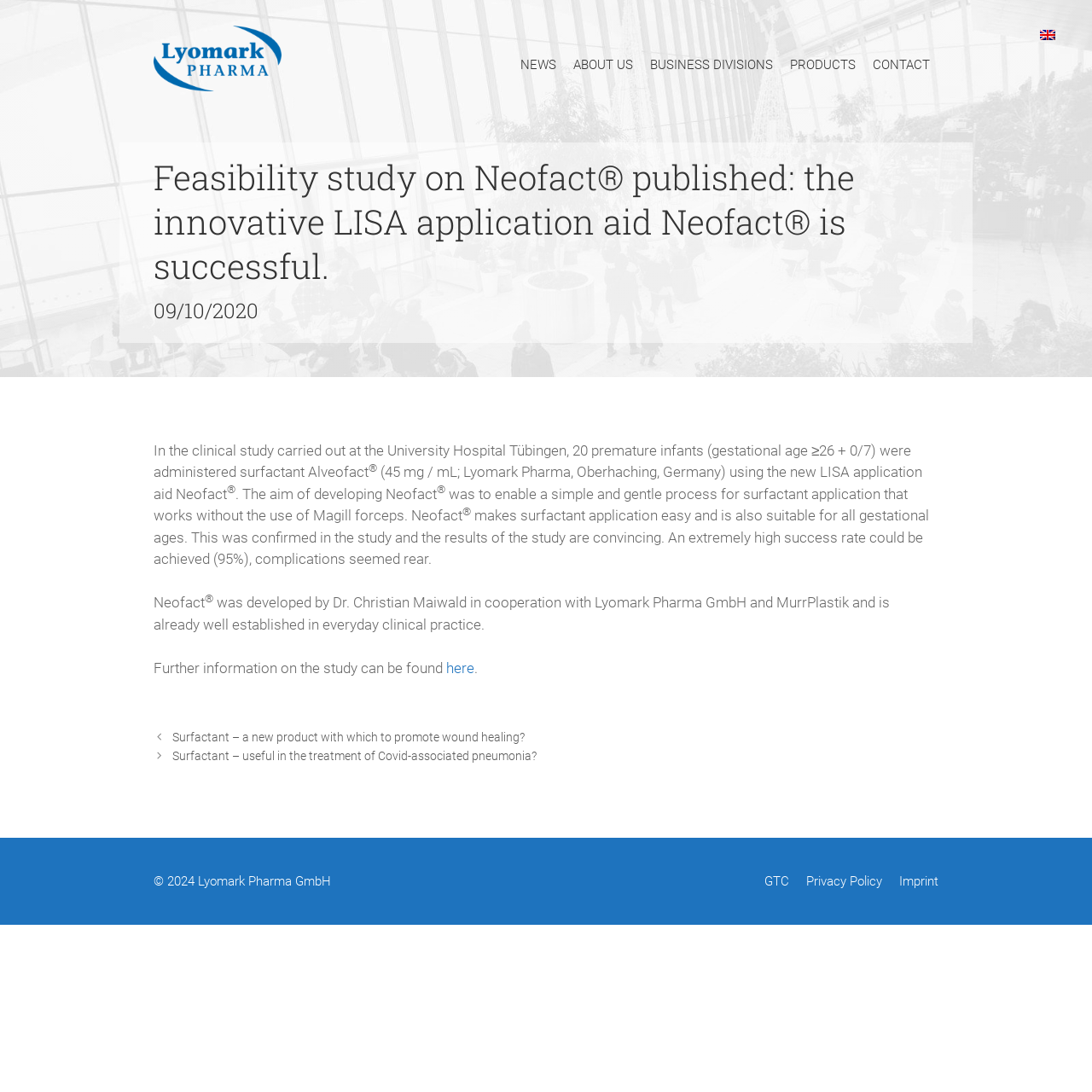Please identify the bounding box coordinates of the element that needs to be clicked to execute the following command: "Explore the Recent Posts section". Provide the bounding box using four float numbers between 0 and 1, formatted as [left, top, right, bottom].

None